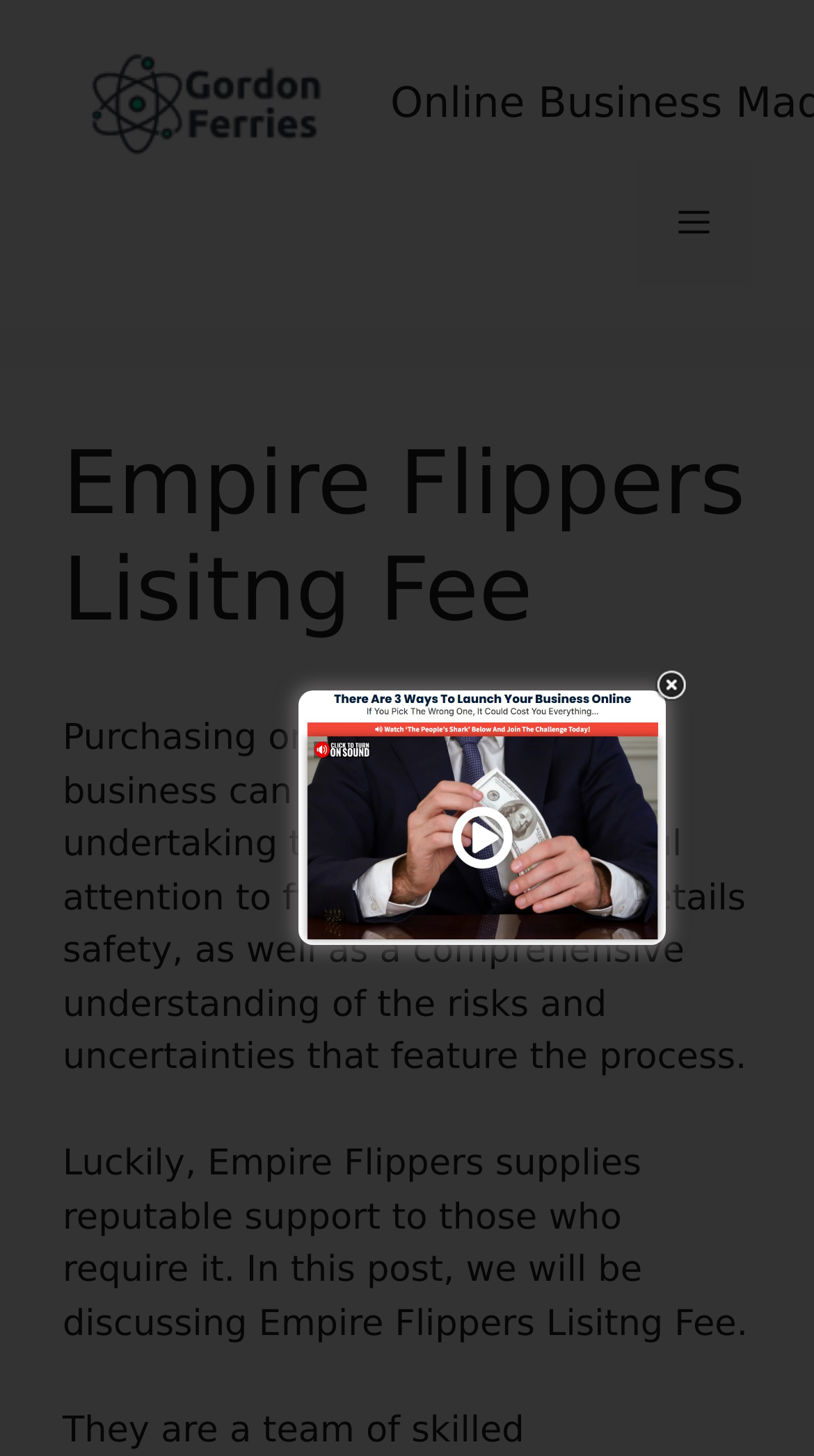Identify the main title of the webpage and generate its text content.

Empire Flippers Lisitng Fee